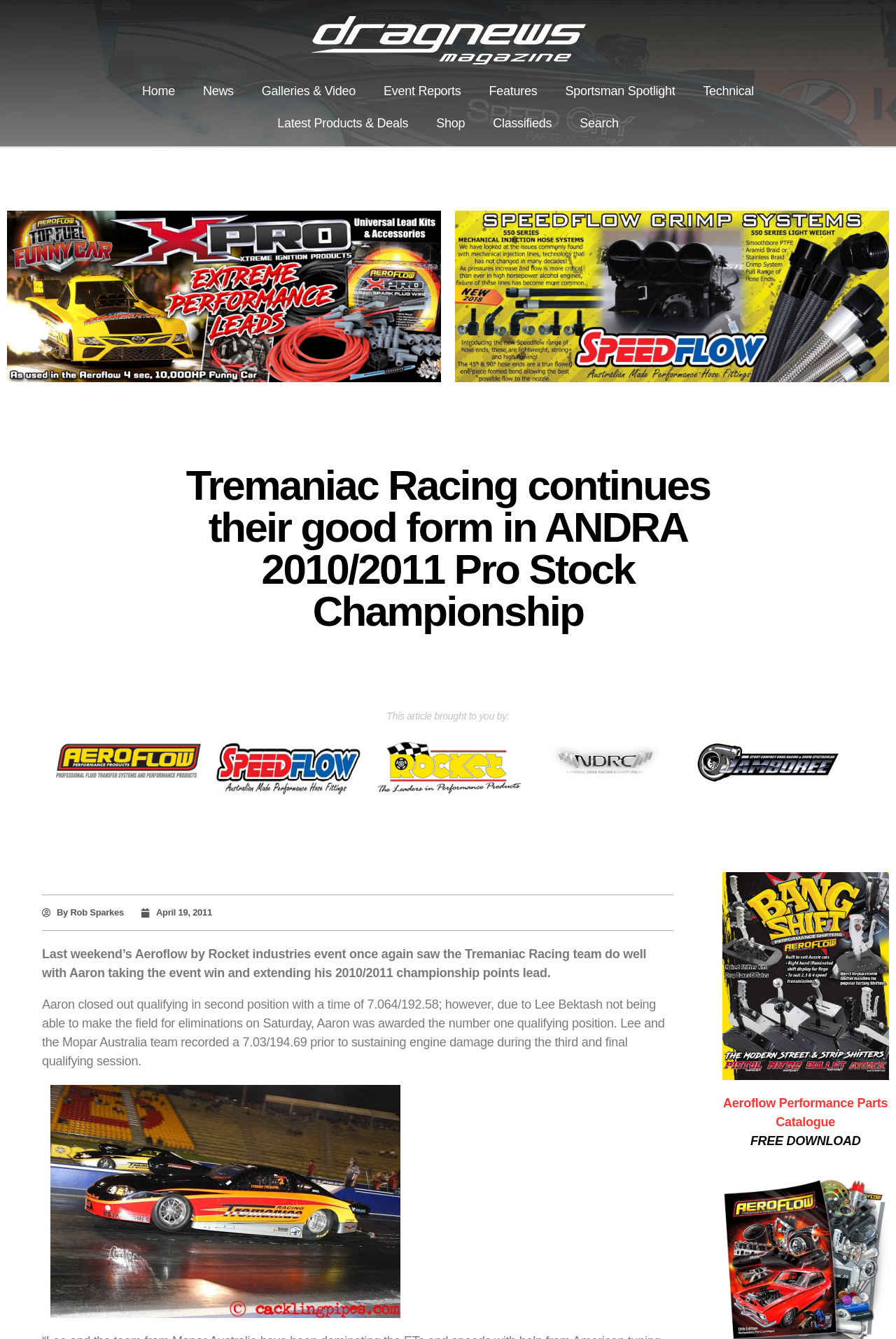Craft a detailed narrative of the webpage's structure and content.

The webpage is about Tremaniac Racing's performance in the ANDRA 2010/2011 Pro Stock Championship. At the top, there are several links to different sections of the website, including Home, News, Galleries & Video, and more. Below these links, there is a heading that reads "Tremaniac Racing continues their good form in ANDRA 2010/2011 Pro Stock Championship".

On the left side of the page, there are several links to articles or news stories, with a small gap between each link. On the right side, there are more links, including "Shop", "Classifieds", and "Search".

The main content of the page starts with a brief introduction to the article, which is followed by a heading that reads "This article brought to you by:". Below this, there are five links, likely to sponsors or advertisers.

The article itself is divided into several paragraphs, with the first paragraph describing the Tremaniac Racing team's performance at the Aeroflow by Rocket industries event. The second paragraph provides more details about the event, including Aaron's qualifying time and position.

Below the text, there is an image with a caption "7.0's were the order of the day for the Tremayne brothers". At the bottom of the page, there is a link to a related article or webpage, as well as a section promoting the Aeroflow Performance Parts Catalogue, with a link to download it for free.